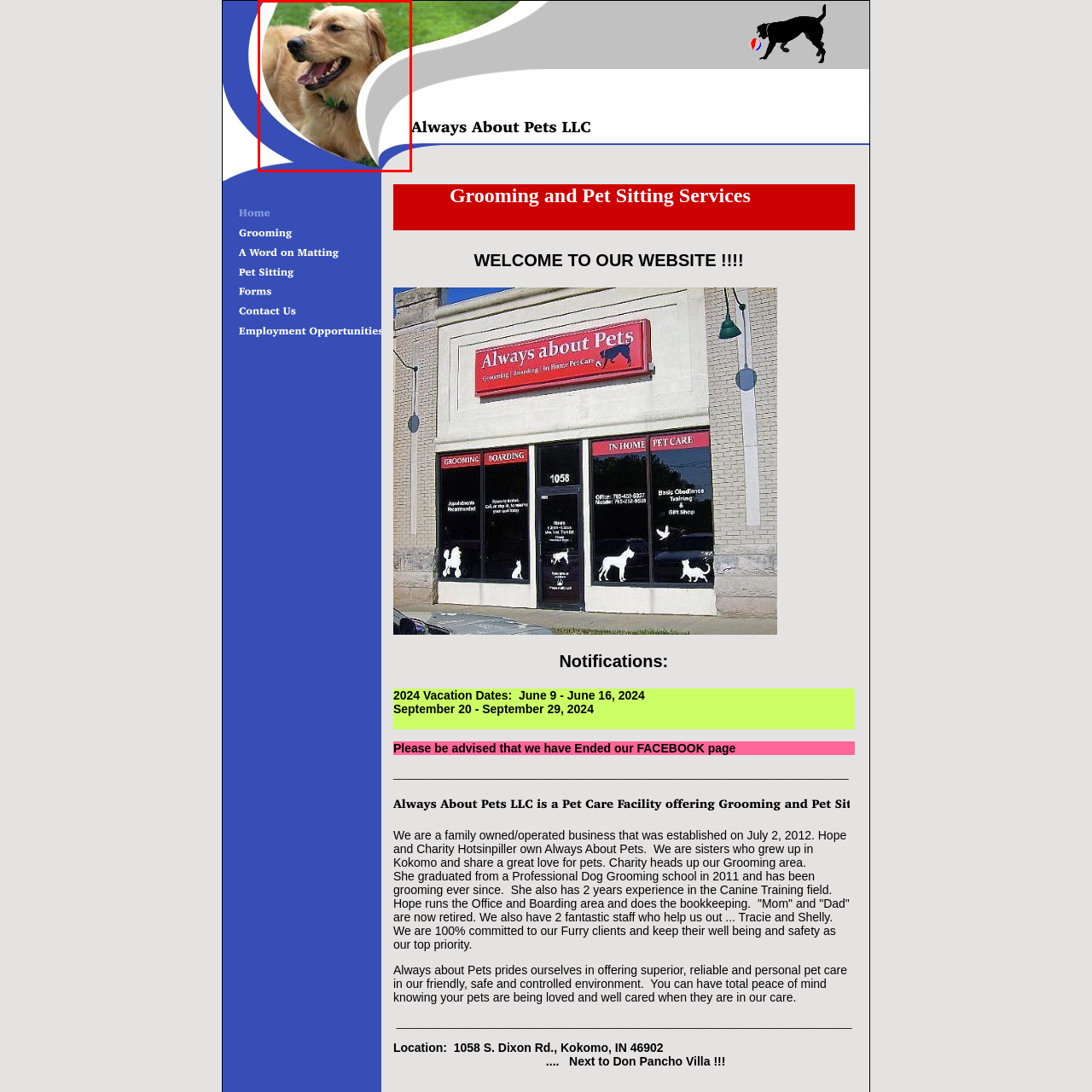Craft a comprehensive description of the image located inside the red boundary.

This image features a joyful golden retriever sitting on the grass, showcasing its friendly demeanor. The dog has a shiny, golden coat and a wide grin, reflecting its playful and affectionate nature. Surrounding the image are elegant curved shapes in blue and gray, adding a modern touch to the visual presentation. The backdrop of green grass emphasizes the dog's vibrant personality and creates a lively atmosphere, suitable for a pet-related theme. This image aligns with the spirit of pet care services, highlighting the joy and companionship pets bring to our lives.